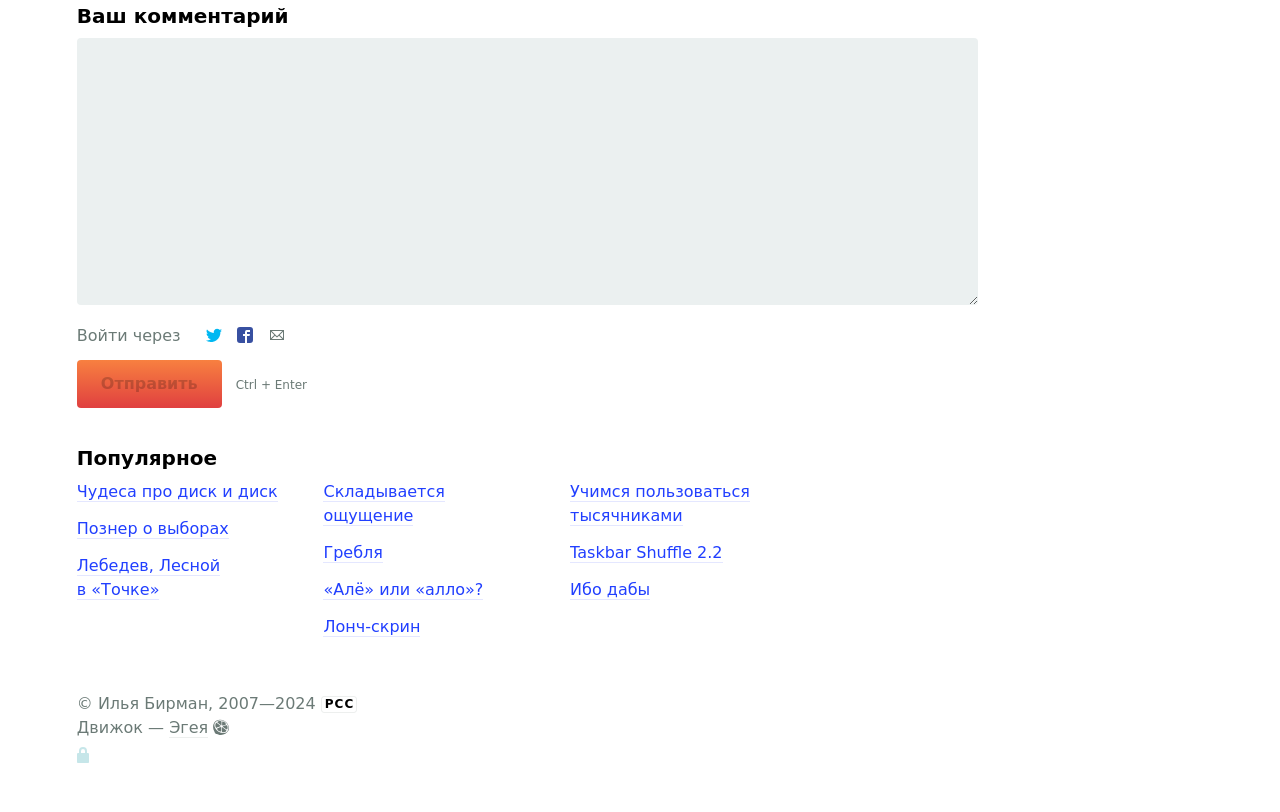Determine the bounding box coordinates for the UI element with the following description: "Чудеса про диск и диск". The coordinates should be four float numbers between 0 and 1, represented as [left, top, right, bottom].

[0.06, 0.588, 0.217, 0.618]